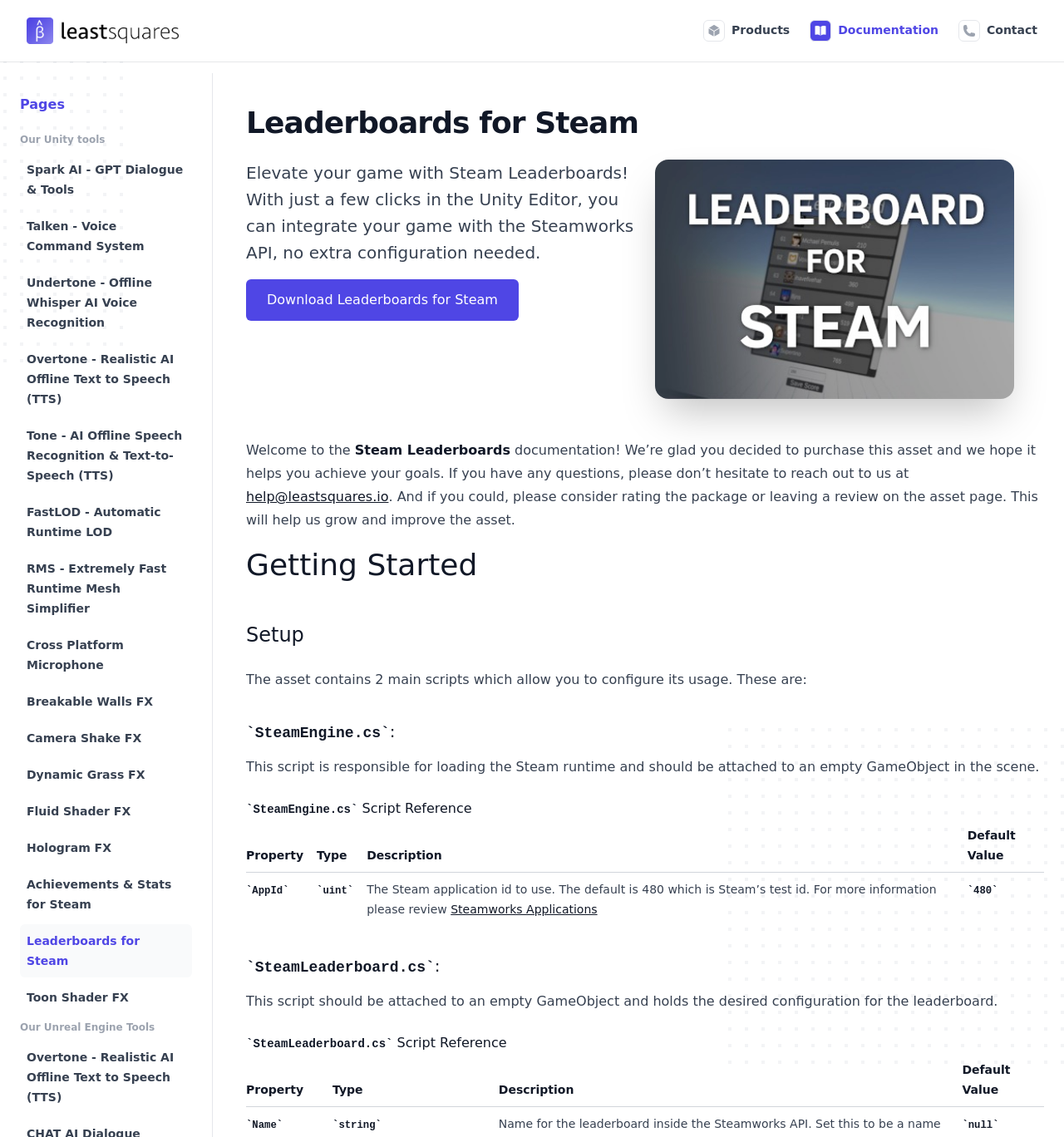Could you highlight the region that needs to be clicked to execute the instruction: "Visit the 'About Hinduism' page"?

None